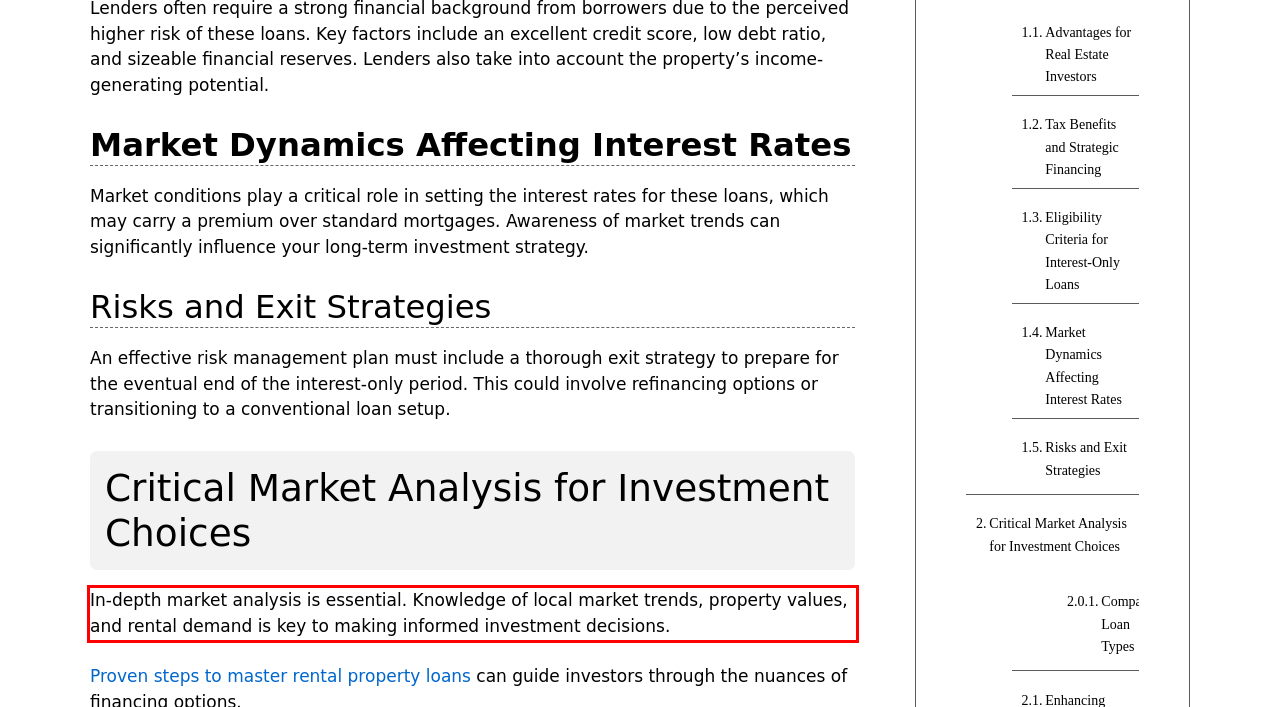You are provided with a screenshot of a webpage featuring a red rectangle bounding box. Extract the text content within this red bounding box using OCR.

In-depth market analysis is essential. Knowledge of local market trends, property values, and rental demand is key to making informed investment decisions.